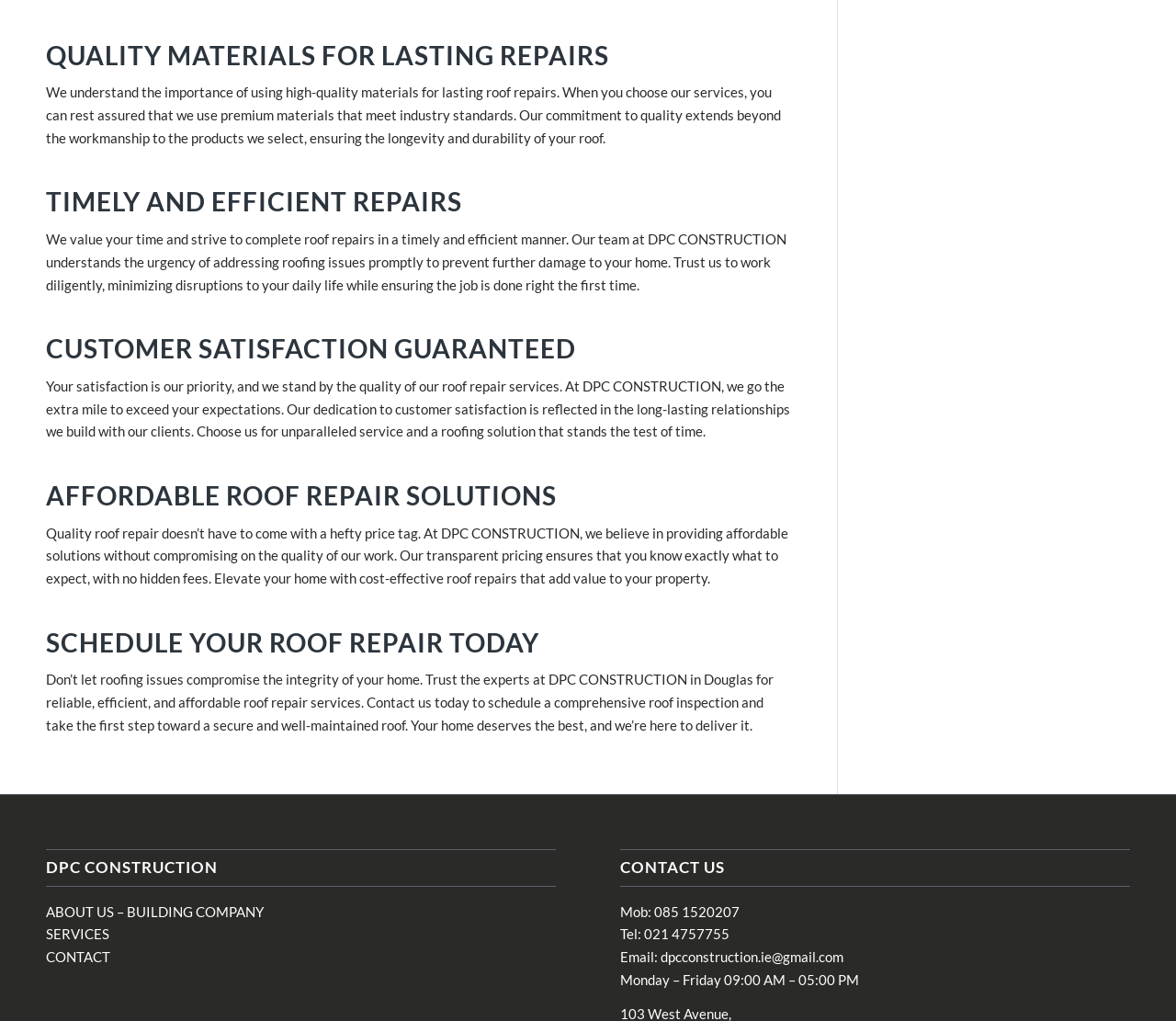What is the business hours of the company?
Answer the question based on the image using a single word or a brief phrase.

Monday to Friday, 09:00 AM to 05:00 PM